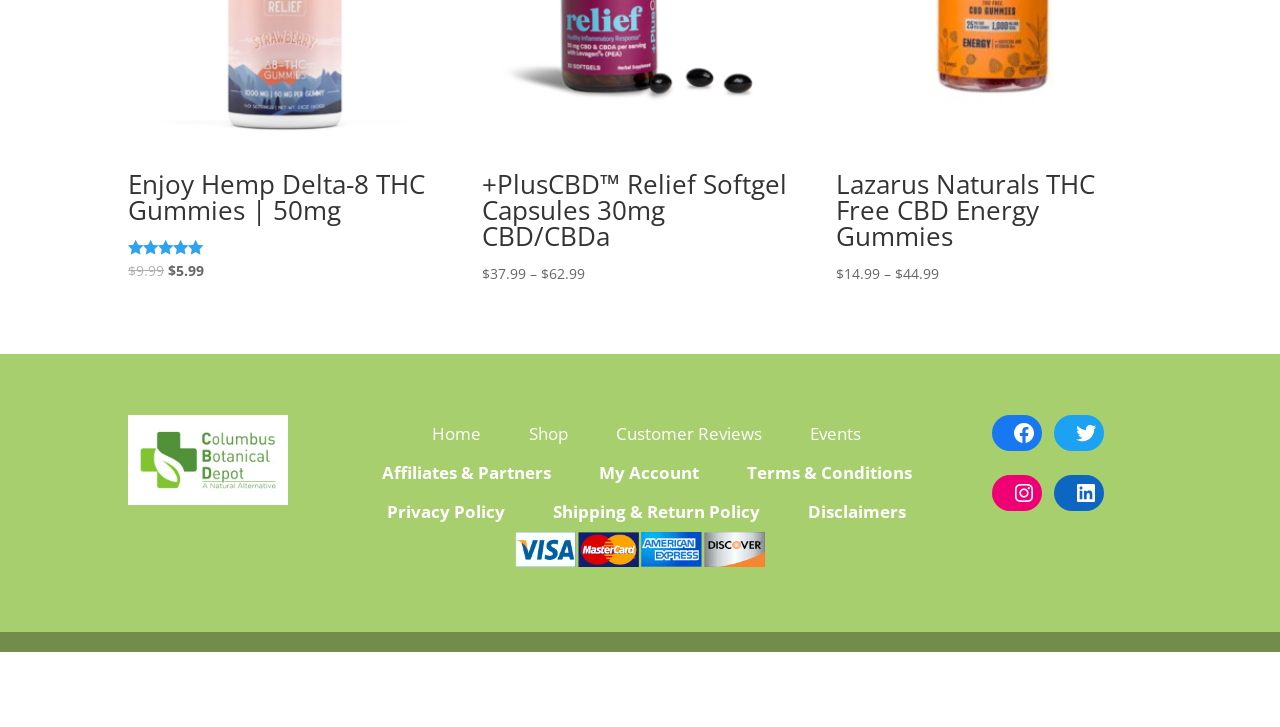Determine the bounding box coordinates of the region to click in order to accomplish the following instruction: "Click on the 'Home' link". Provide the coordinates as four float numbers between 0 and 1, specifically [left, top, right, bottom].

[0.326, 0.571, 0.388, 0.625]